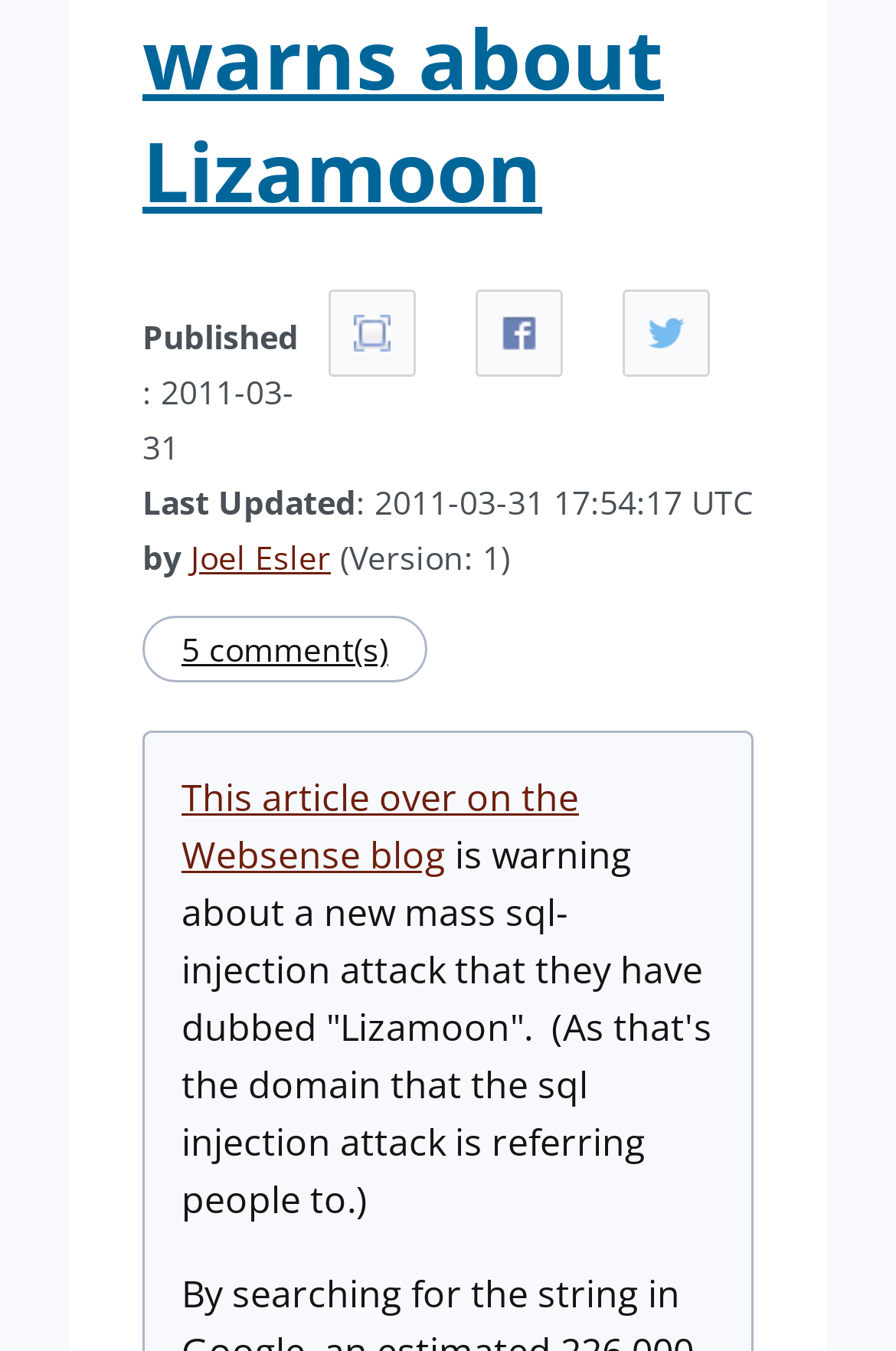Determine the bounding box for the UI element described here: "News Releases".

None